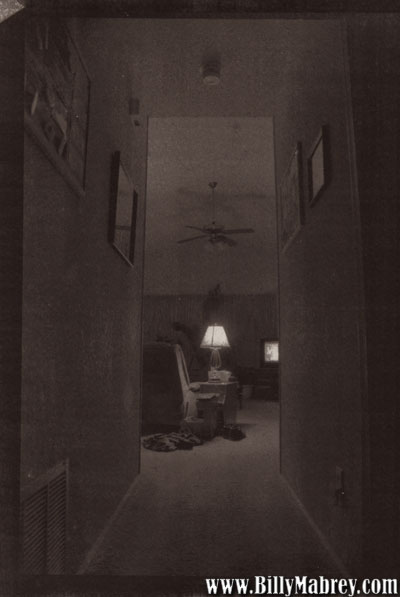What is the purpose of the lamp?
Using the details shown in the screenshot, provide a comprehensive answer to the question.

The caption states that the lamp provides a soft glow, illuminating the space at the far end of the corridor, indicating that its purpose is to provide light and make the space more visible.